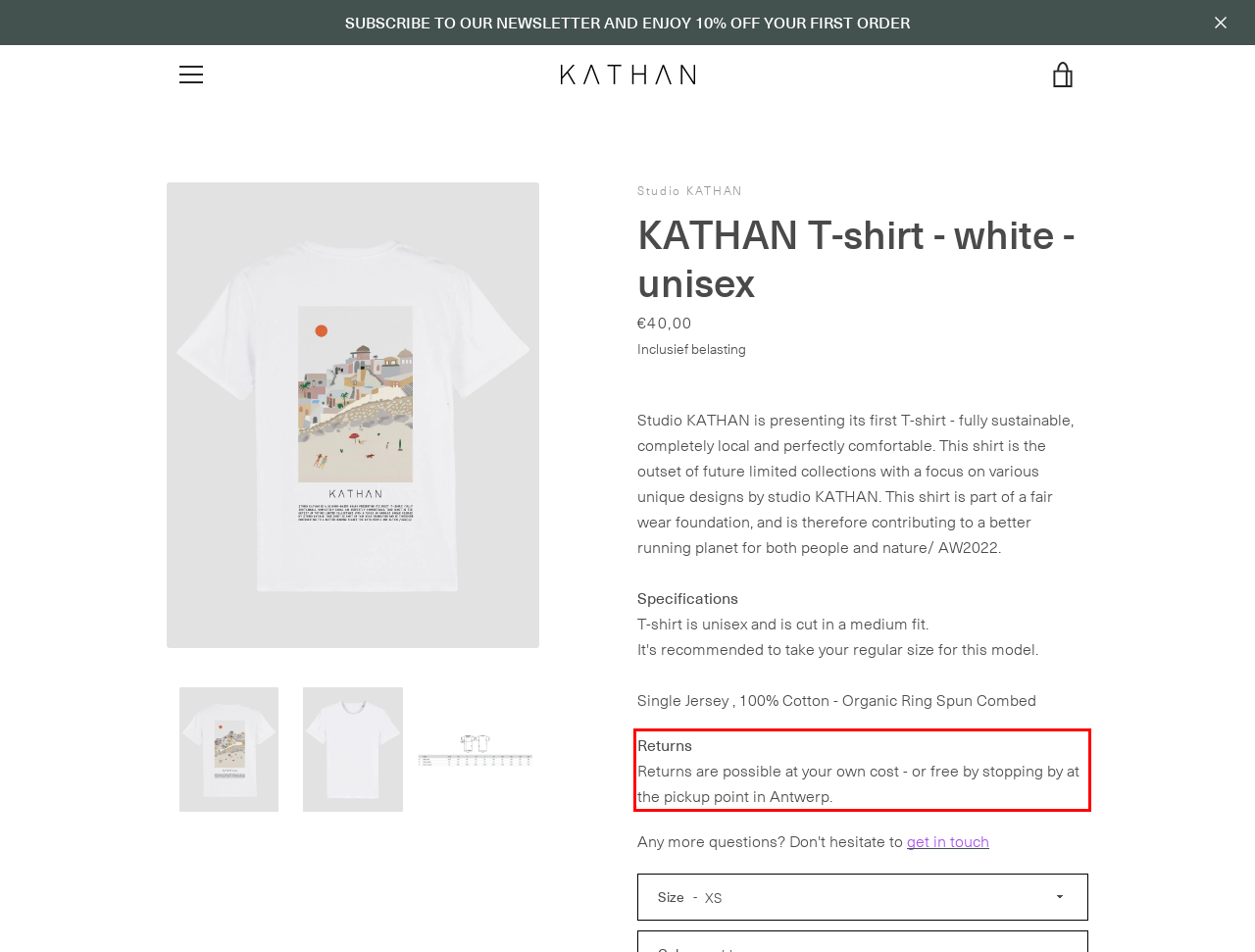Within the screenshot of a webpage, identify the red bounding box and perform OCR to capture the text content it contains.

Returns Returns are possible at your own cost - or free by stopping by at the pickup point in Antwerp.